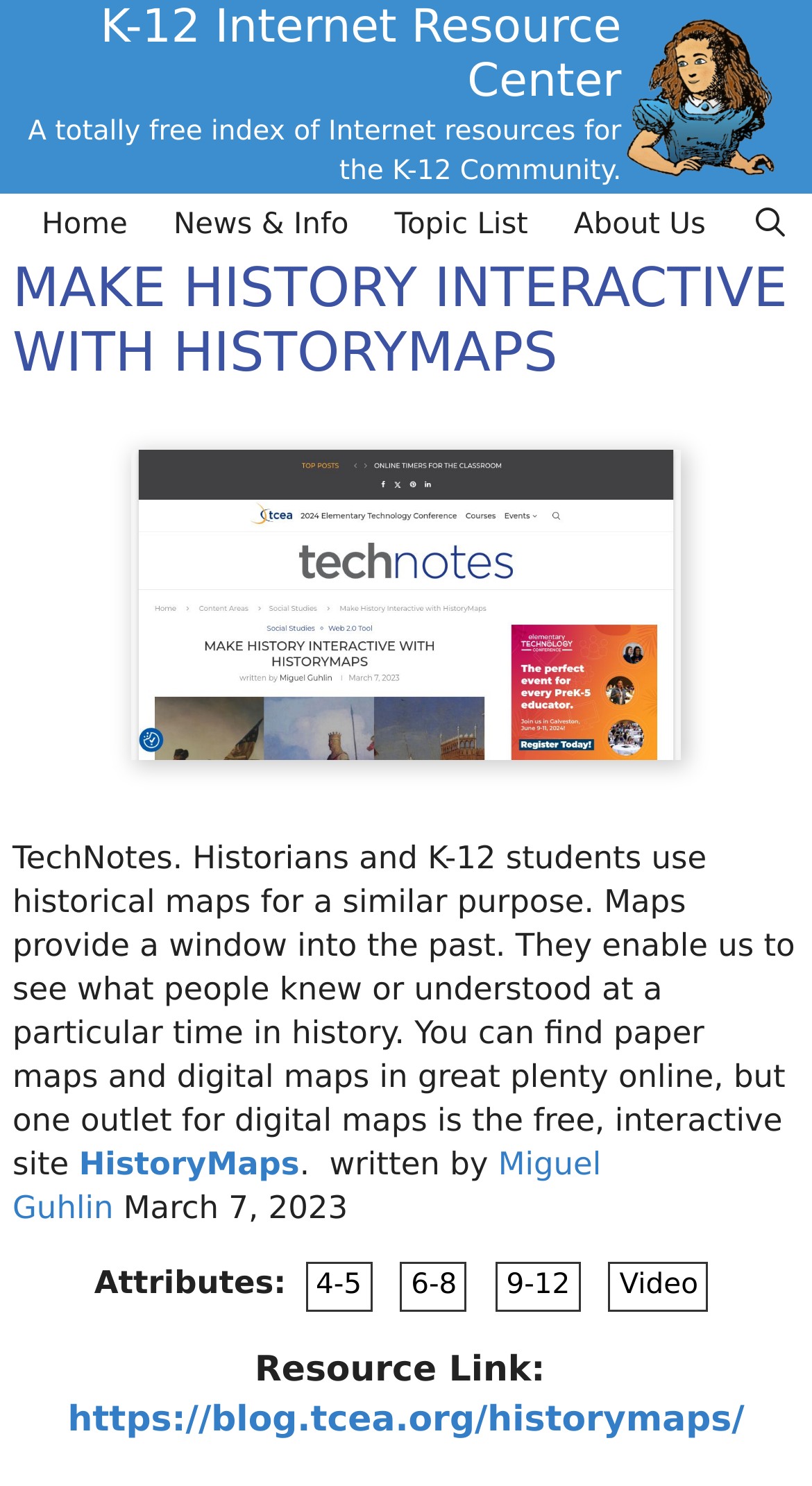Determine the bounding box coordinates of the clickable element to complete this instruction: "Visit the 'HistoryMaps' website". Provide the coordinates in the format of four float numbers between 0 and 1, [left, top, right, bottom].

[0.097, 0.771, 0.369, 0.797]